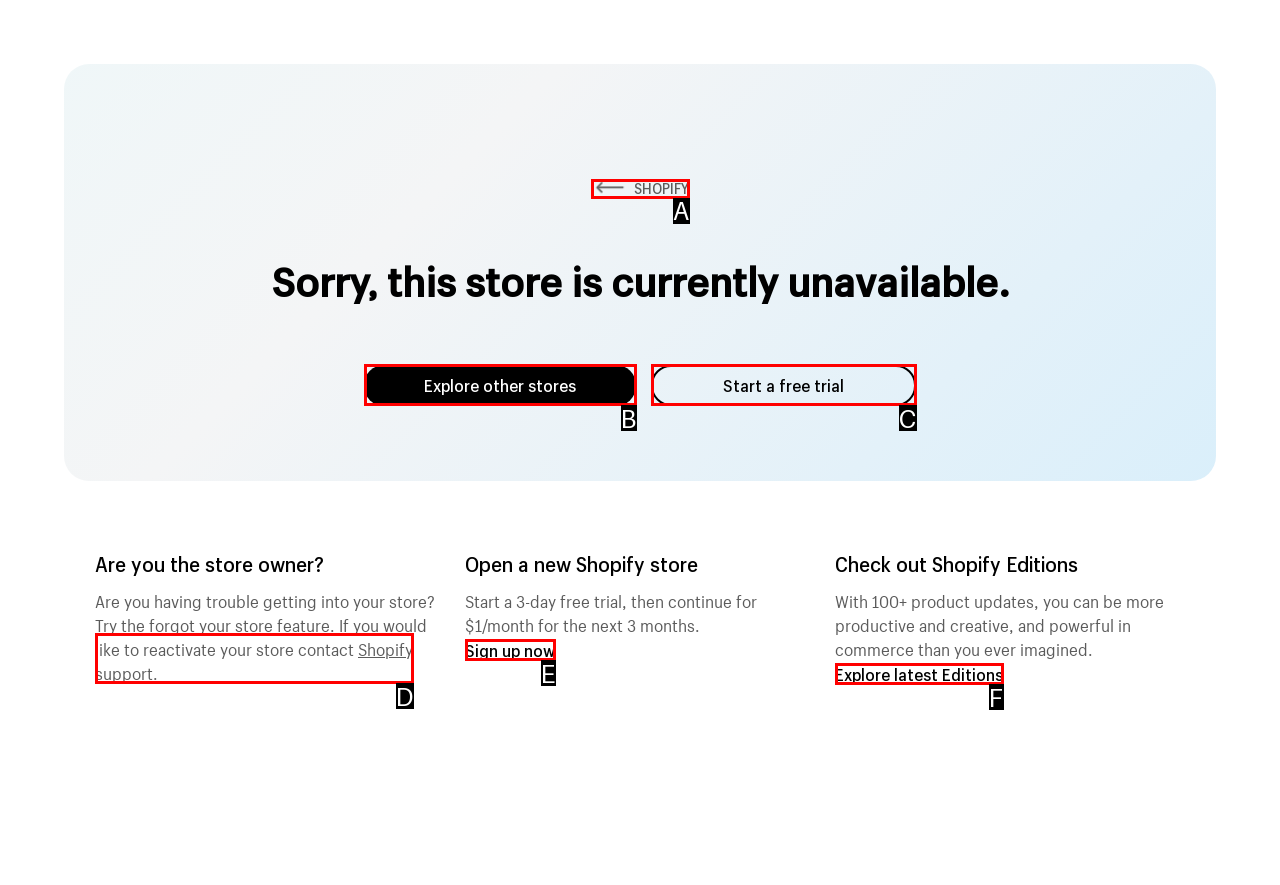Determine the option that best fits the description: Shopify support
Reply with the letter of the correct option directly.

D